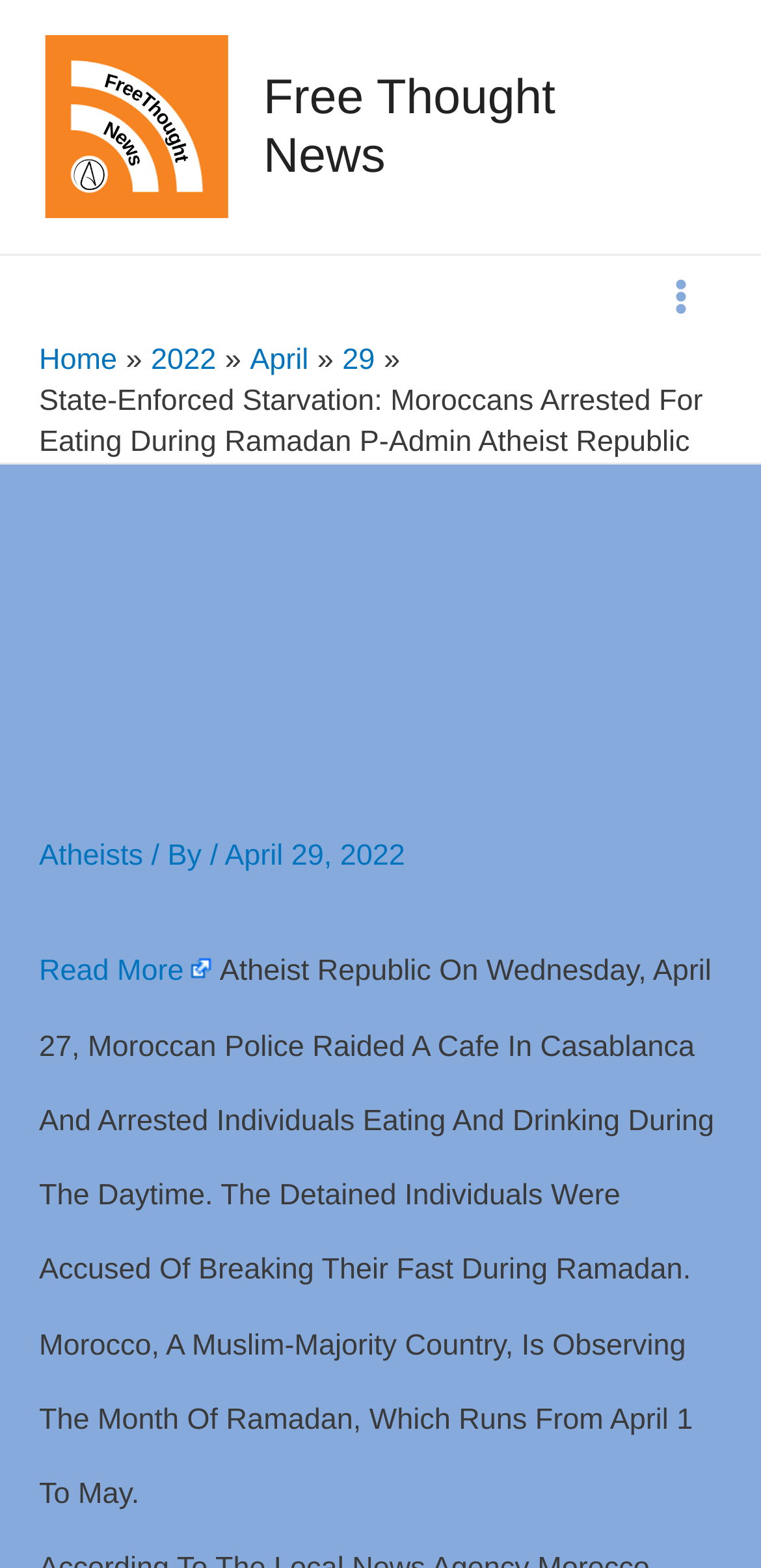Explain the contents of the webpage comprehensively.

The webpage is about an article titled "State-Enforced Starvation: Moroccans Arrested for Eating During Ramadan" from Atheist Republic – Free Thought News. At the top left, there is a FreeThought News logo, which is an image linked to the website's homepage. Next to it, there is a text link to the website's homepage. On the top right, there is a main menu button that is not expanded.

Below the logo, there is a navigation section with breadcrumbs, showing the path "Home > 2022 > April > 29". Underneath, there is a header section with the article title, which is also a link to the article. The article title is followed by the author's name, "P-Admin Atheist Republic", and the date "April 29, 2022".

The article content starts with a brief summary, "On Wednesday, April 27, Moroccan Police Raided A Cafe In Casablanca And Arrested Individuals Eating And Drinking During The Daytime. The Detained Individuals Were Accused Of Breaking Their Fast During Ramadan." The rest of the article is a longer text describing the event, mentioning that Morocco, a Muslim-majority country, is observing the month of Ramadan.

At the bottom of the article, there is a "Post Navigation" section, but it does not contain any links or content. There are no images in the article content, only the logo at the top.